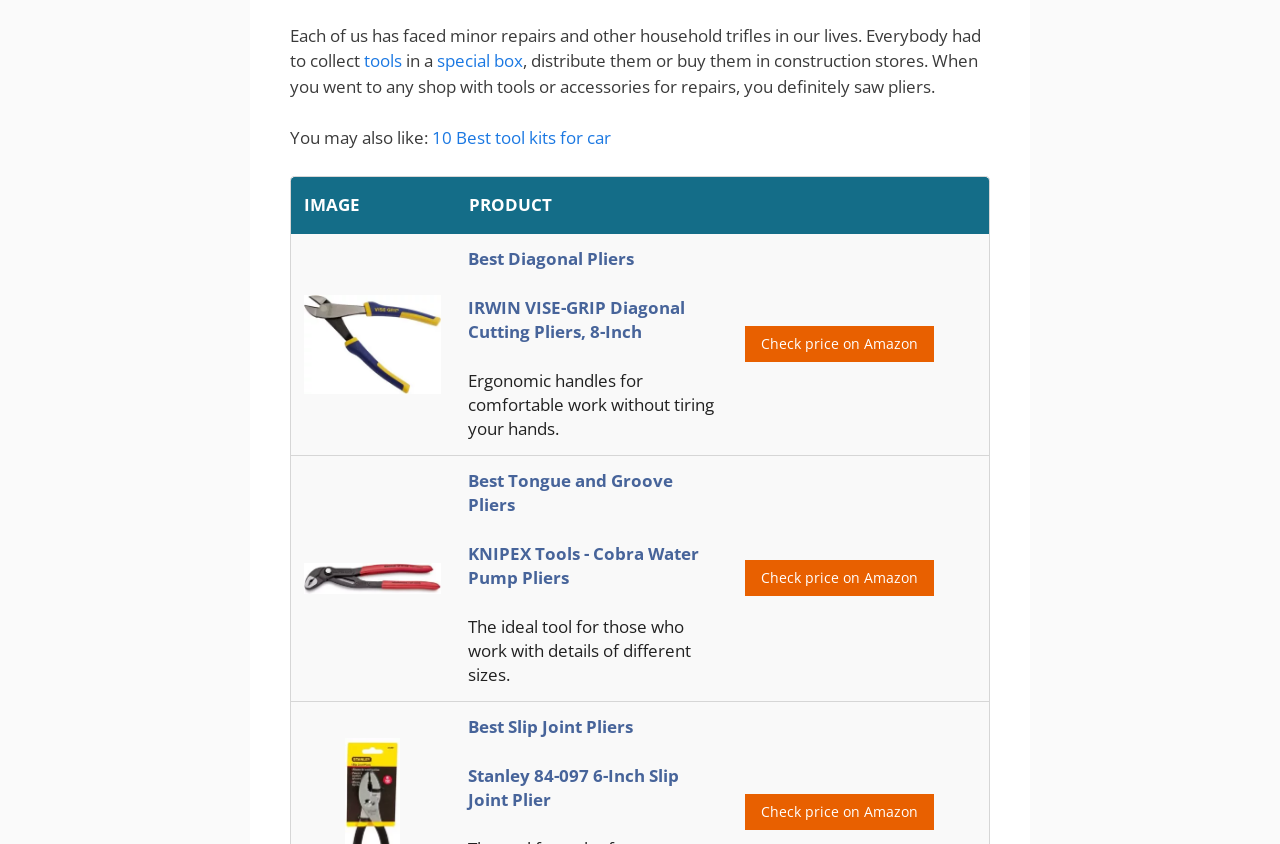Predict the bounding box coordinates for the UI element described as: "Check price on Amazon". The coordinates should be four float numbers between 0 and 1, presented as [left, top, right, bottom].

[0.582, 0.941, 0.73, 0.984]